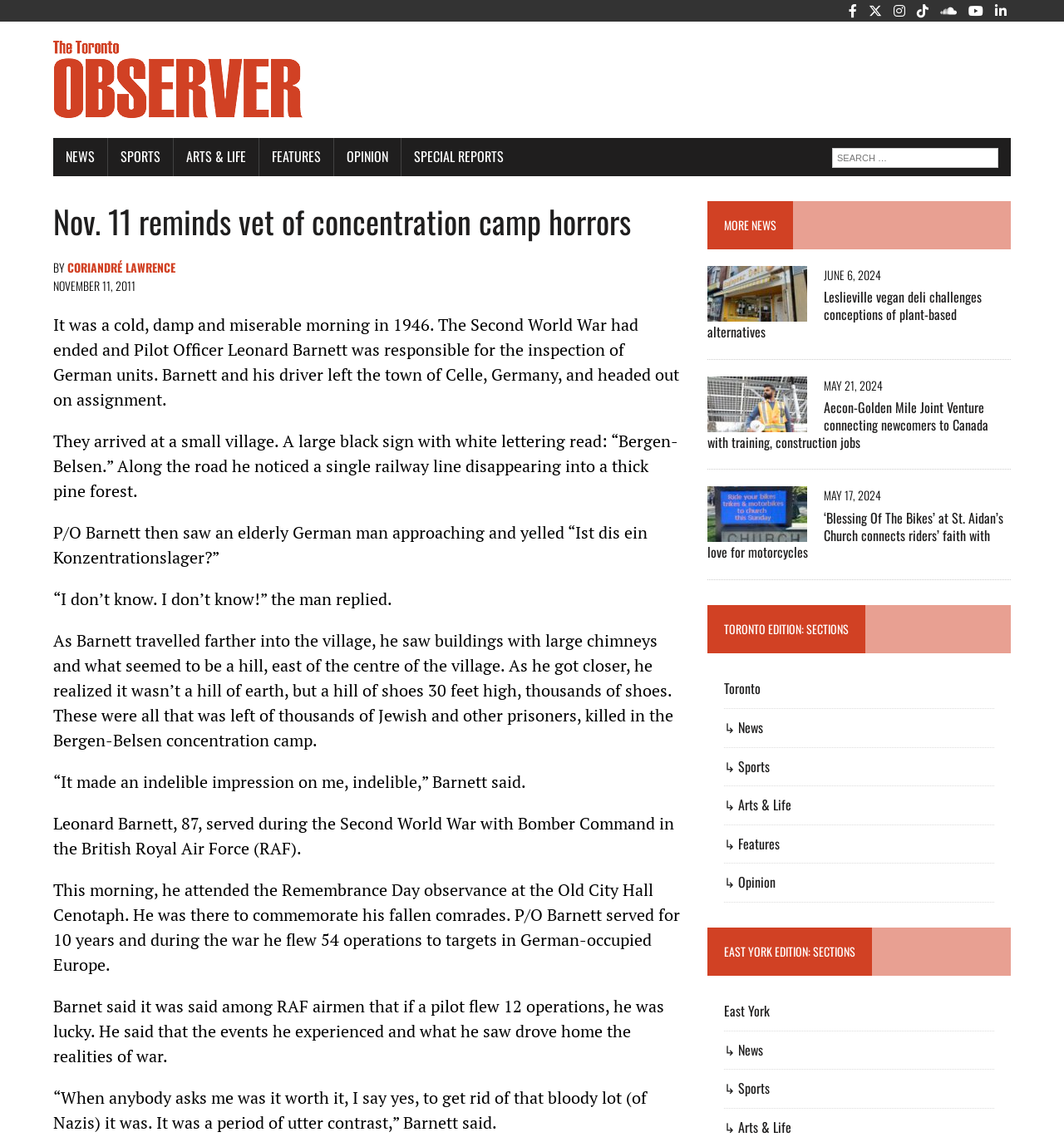Find the bounding box coordinates for the element that must be clicked to complete the instruction: "Read more news". The coordinates should be four float numbers between 0 and 1, indicated as [left, top, right, bottom].

[0.681, 0.189, 0.73, 0.204]